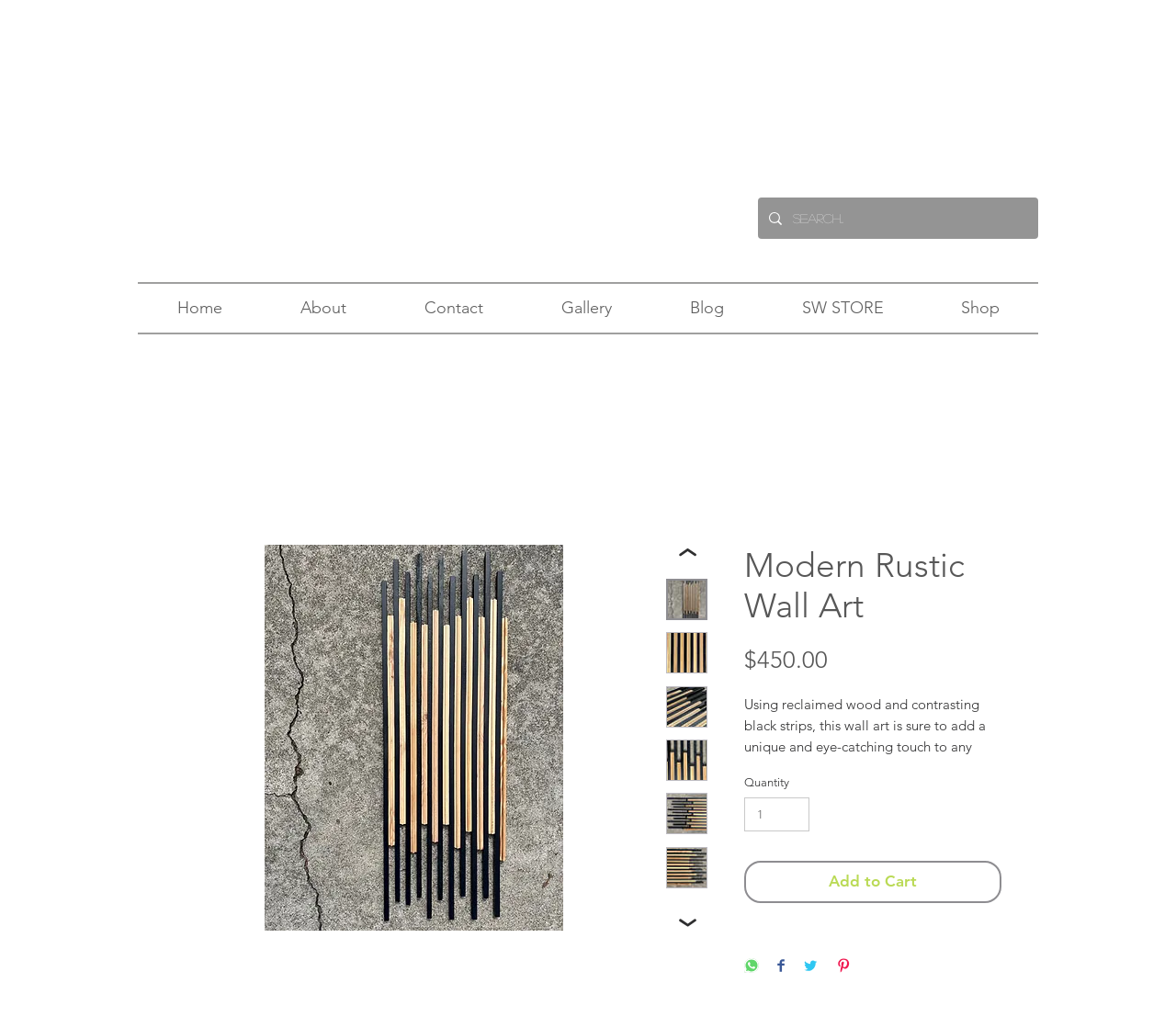Given the element description input value="1" aria-label="Quantity" value="1", identify the bounding box coordinates for the UI element on the webpage screenshot. The format should be (top-left x, top-left y, bottom-right x, bottom-right y), with values between 0 and 1.

[0.633, 0.775, 0.688, 0.809]